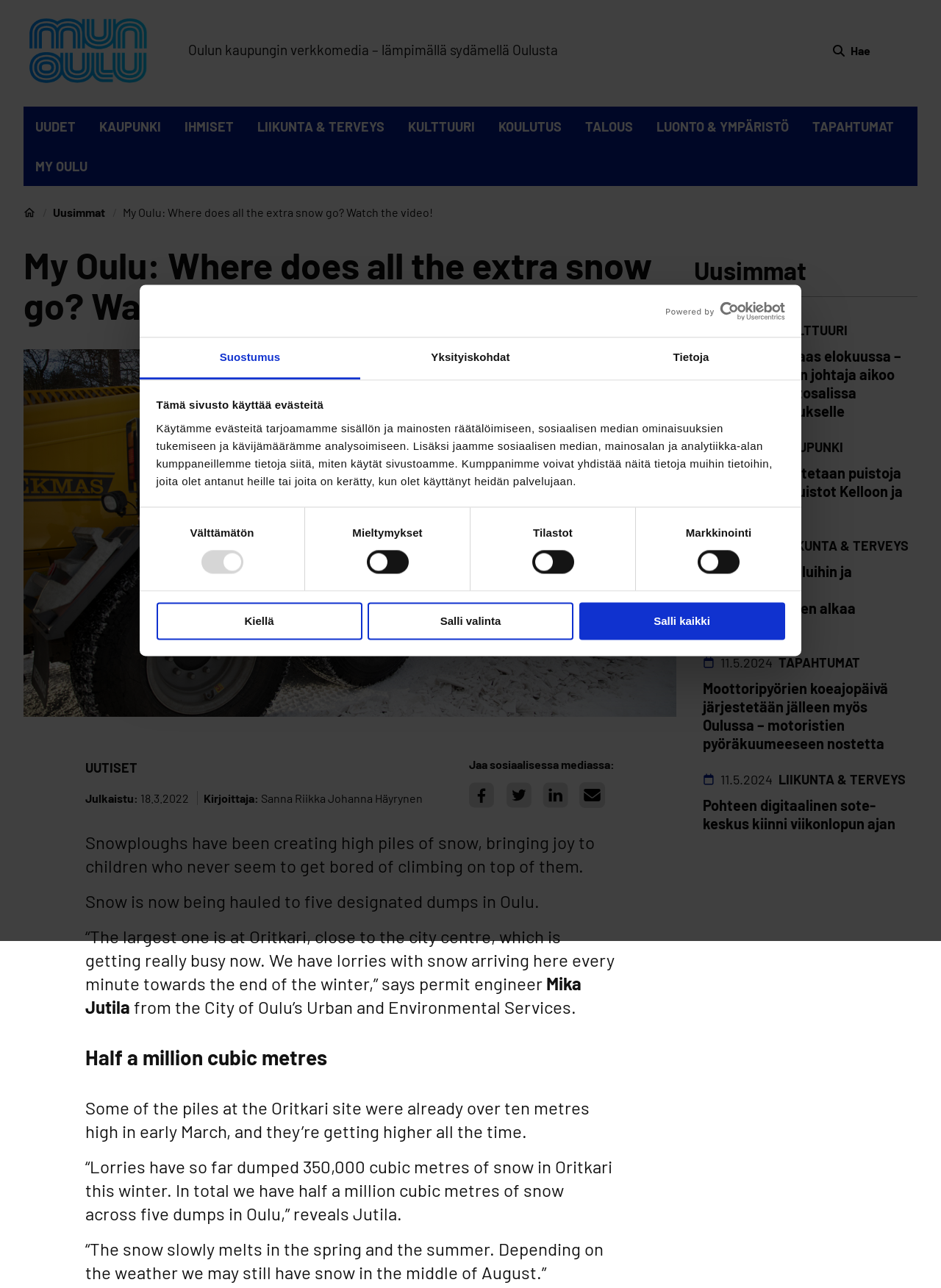Locate the bounding box coordinates of the element I should click to achieve the following instruction: "Click the 'Salli valinta' button".

[0.391, 0.468, 0.609, 0.497]